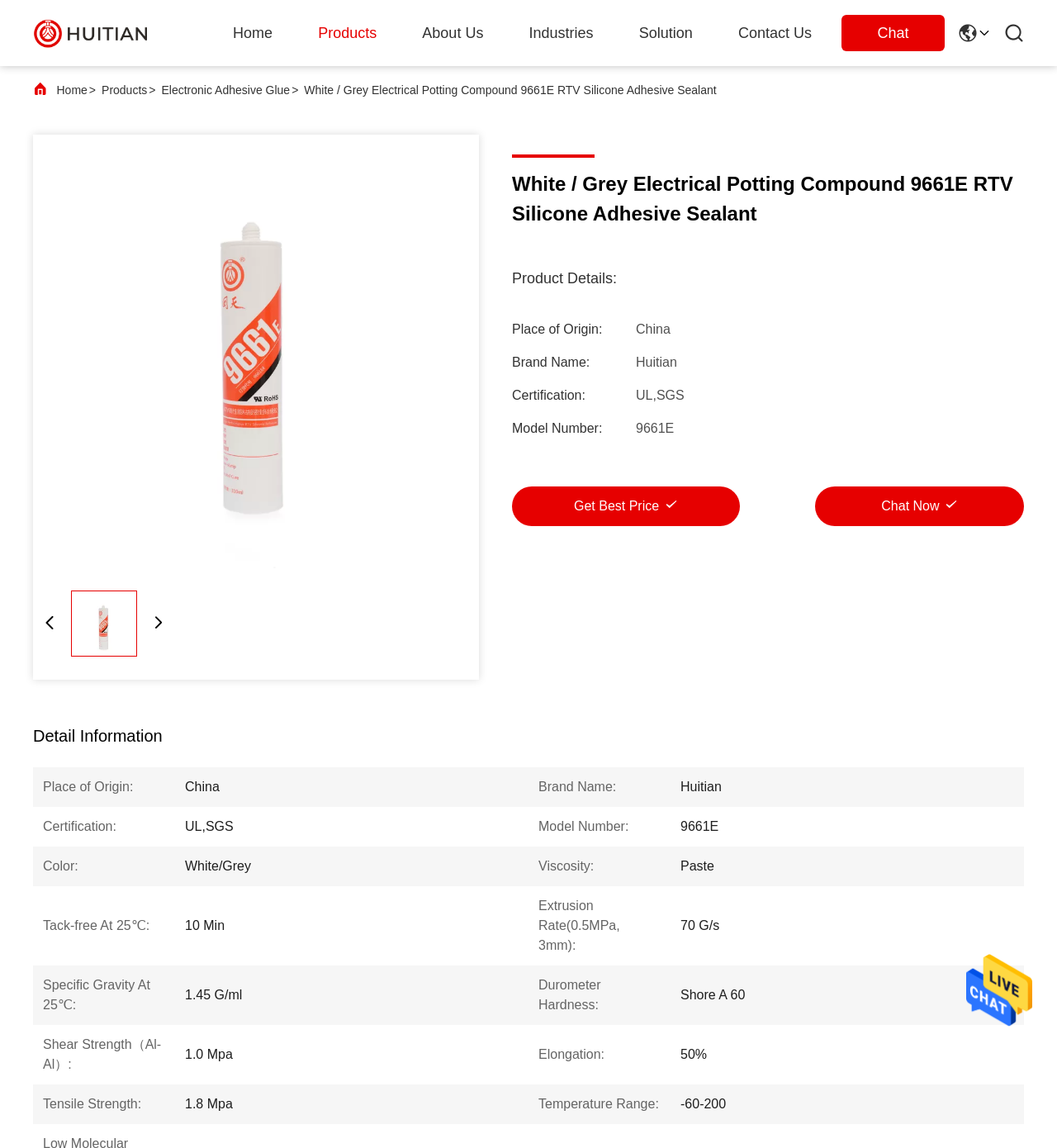Explain the webpage in detail, including its primary components.

This webpage is about a product called "White / Grey Electrical Potting Compound 9661E RTV Silicone Adhesive Sealant" from Shanghai Huitian New Material Co., Ltd. At the top of the page, there is a navigation menu with links to "Home", "Products", "About Us", "Industries", "Solution", and "Contact Us". Below the navigation menu, there is a logo of the company and a link to "Chat" on the top-right corner.

The main content of the page is divided into two sections. The left section has a table with product details, including "Place of Origin", "Brand Name", "Certification", "Model Number", "Color", "Viscosity", and other specifications. The right section has a heading "White / Grey Electrical Potting Compound 9661E RTV Silicone Adhesive Sealant" and a brief description of the product.

Below the product details table, there are two buttons: "Get Best Price" and "Chat Now". There are also several images on the page, including a product image and a company logo.

At the bottom of the page, there is a section with detailed product information, including "Place of Origin", "Brand Name", "Certification", "Model Number", and other specifications. This section is organized into a table with two columns, with the specification names on the left and the corresponding values on the right.

Overall, the webpage is designed to provide detailed information about the product, including its specifications, features, and benefits, as well as to facilitate communication with the company through the "Chat" and "Get Best Price" buttons.